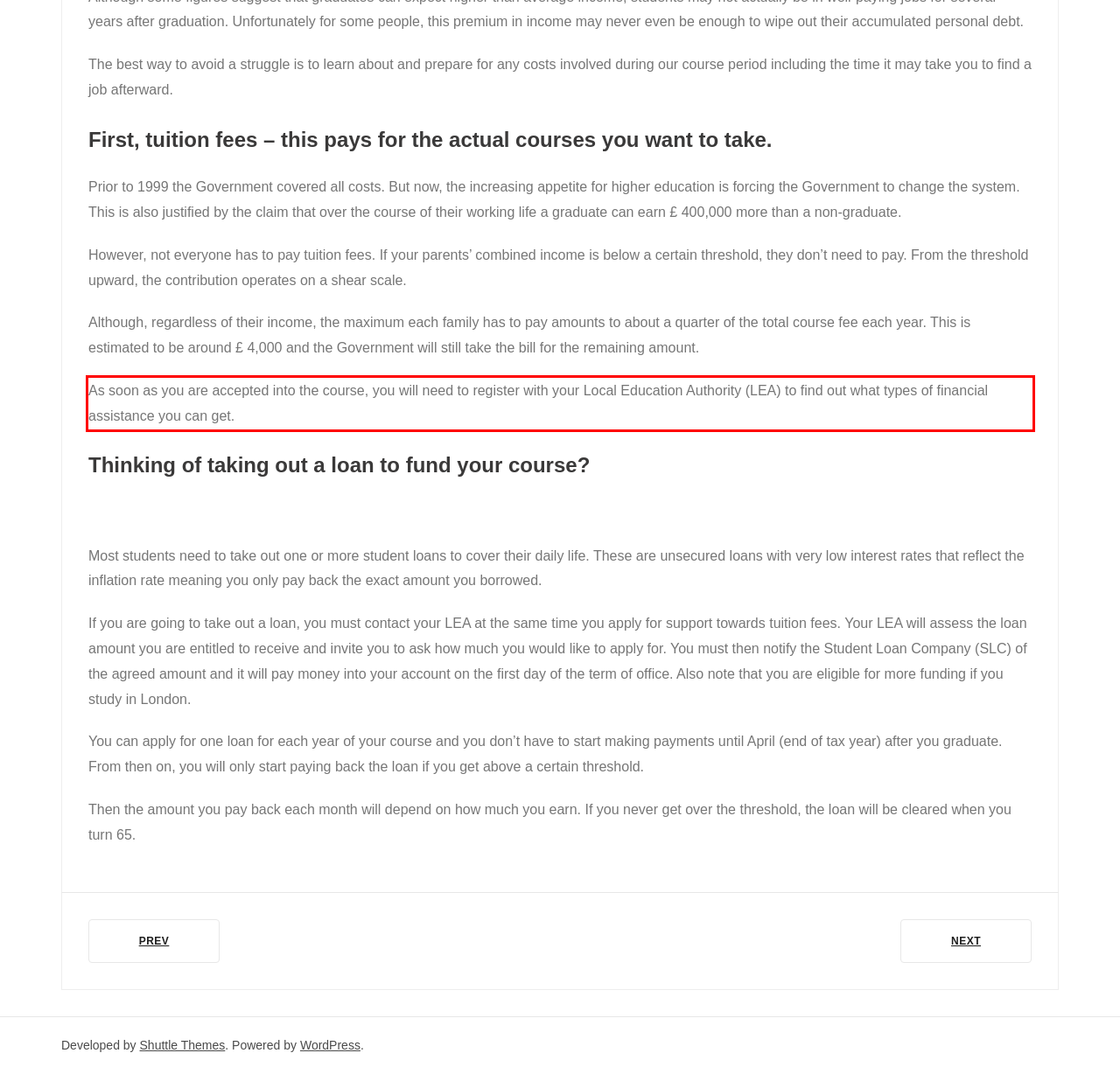Please examine the webpage screenshot containing a red bounding box and use OCR to recognize and output the text inside the red bounding box.

As soon as you are accepted into the course, you will need to register with your Local Education Authority (LEA) to find out what types of financial assistance you can get.